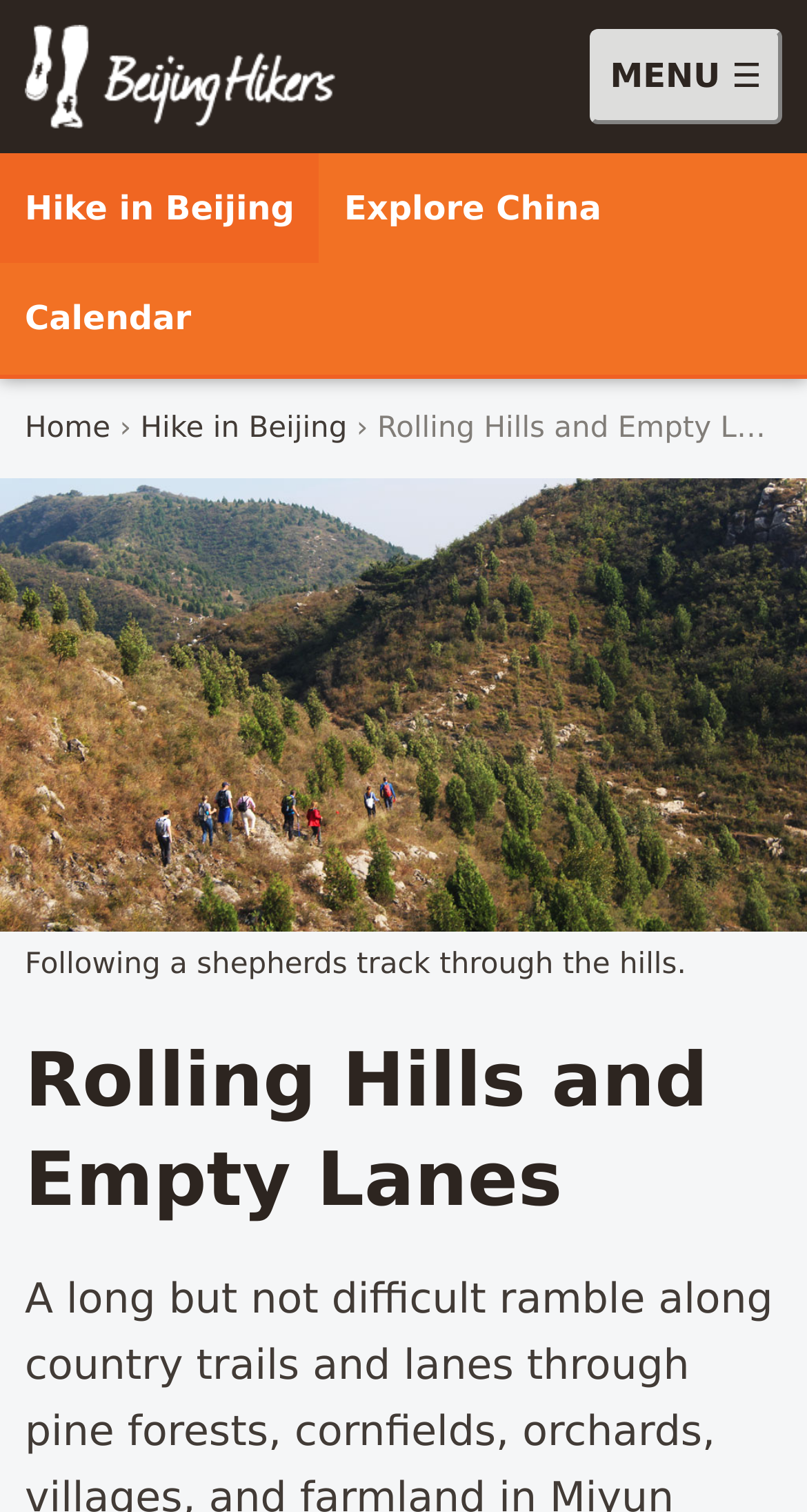Determine the coordinates of the bounding box that should be clicked to complete the instruction: "View Rolling Hills and Empty Lanes details". The coordinates should be represented by four float numbers between 0 and 1: [left, top, right, bottom].

[0.031, 0.683, 0.969, 0.814]